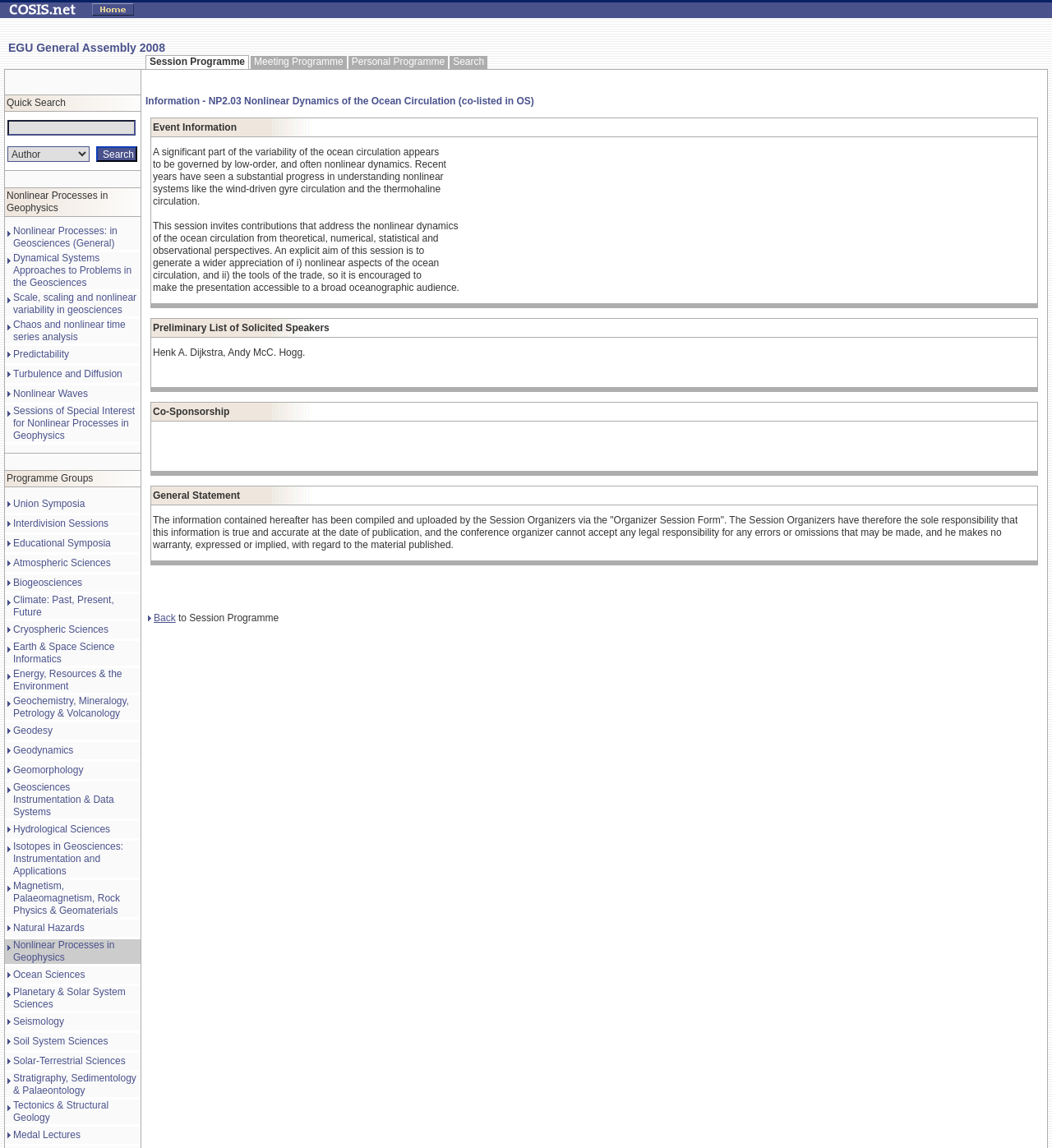Determine the bounding box coordinates of the UI element described by: "Biogeosciences".

[0.012, 0.503, 0.078, 0.513]